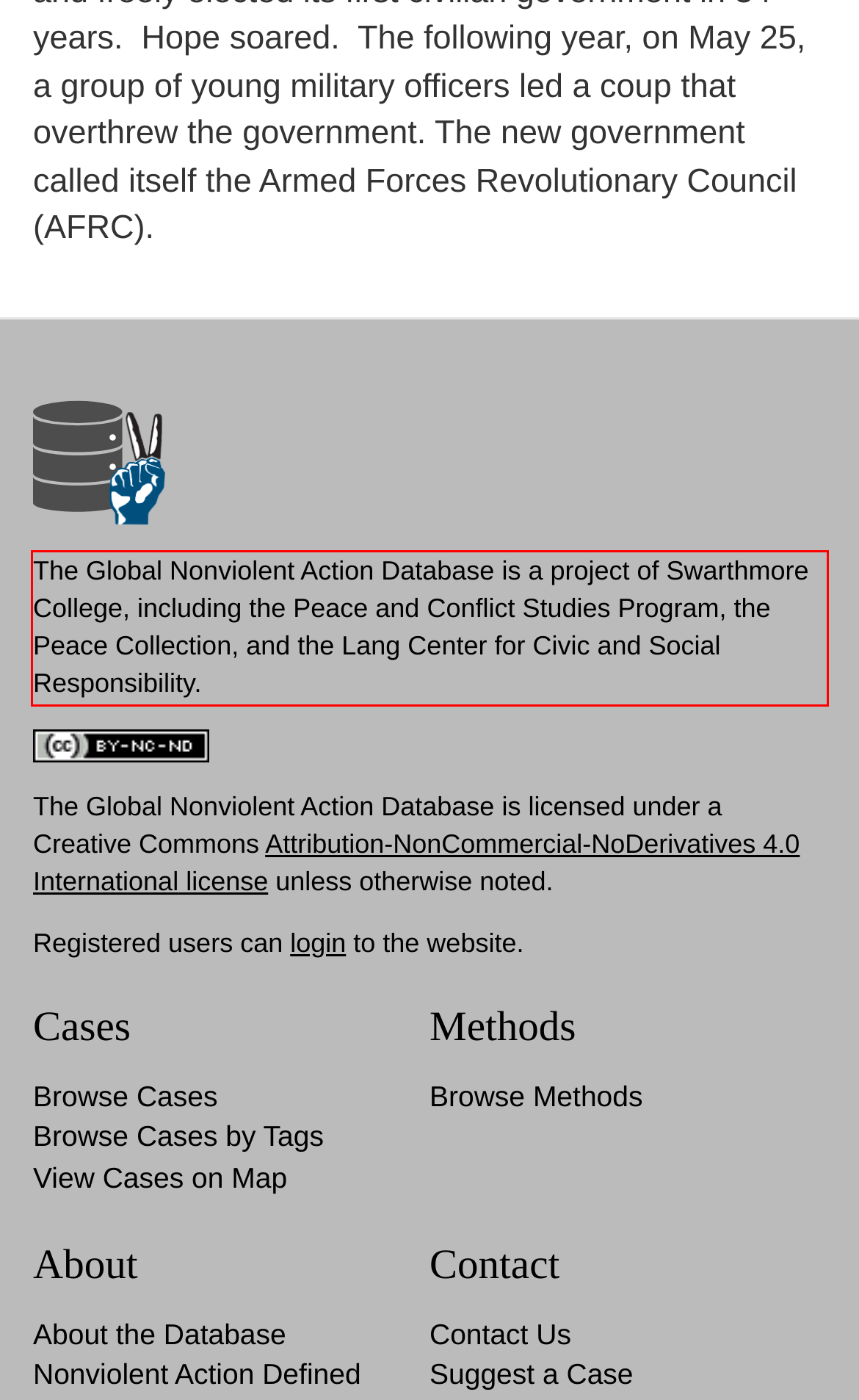The screenshot provided shows a webpage with a red bounding box. Apply OCR to the text within this red bounding box and provide the extracted content.

The Global Nonviolent Action Database is a project of Swarthmore College, including the Peace and Conflict Studies Program, the Peace Collection, and the Lang Center for Civic and Social Responsibility.